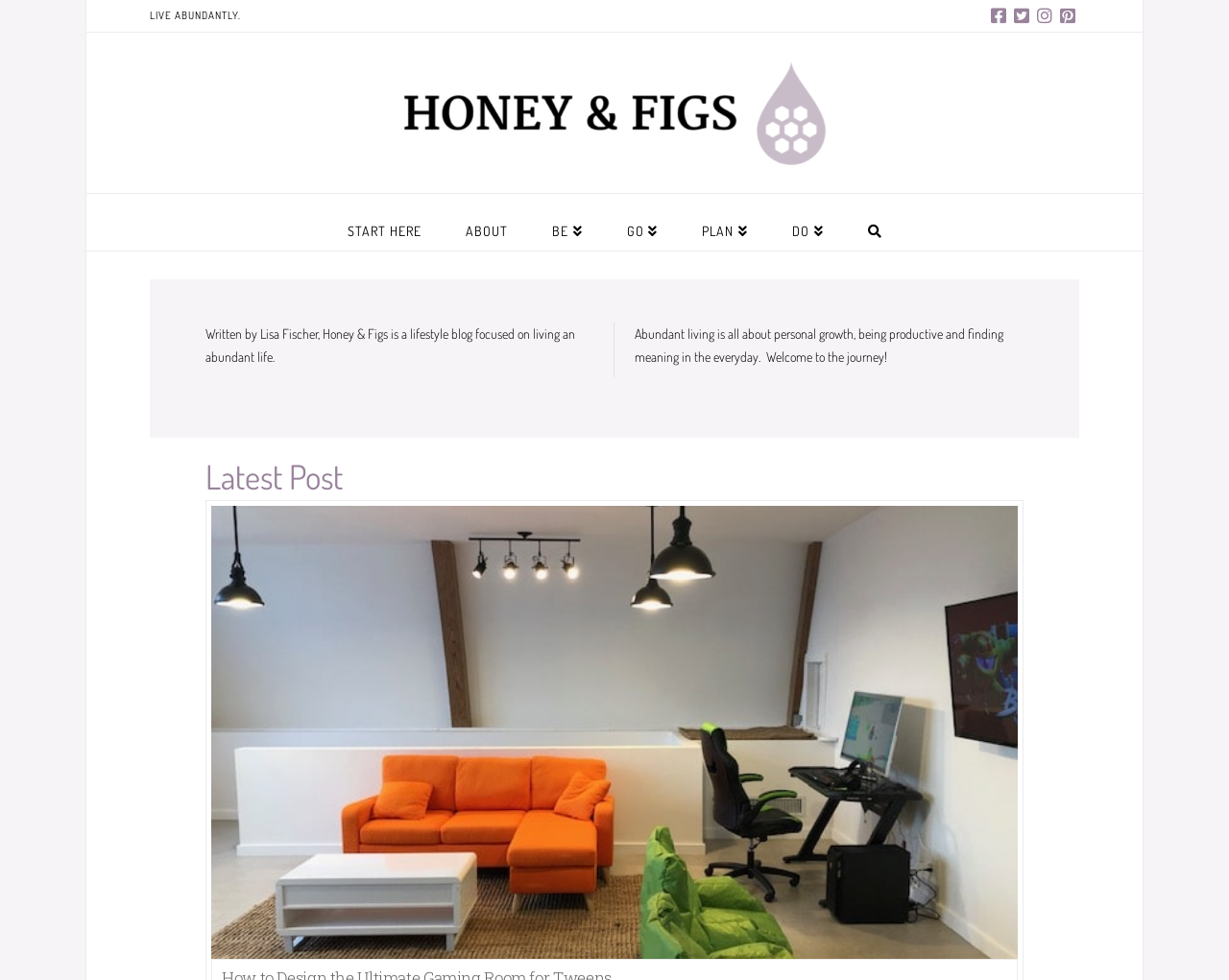Please determine the bounding box coordinates of the clickable area required to carry out the following instruction: "Start here". The coordinates must be four float numbers between 0 and 1, represented as [left, top, right, bottom].

[0.264, 0.198, 0.36, 0.256]